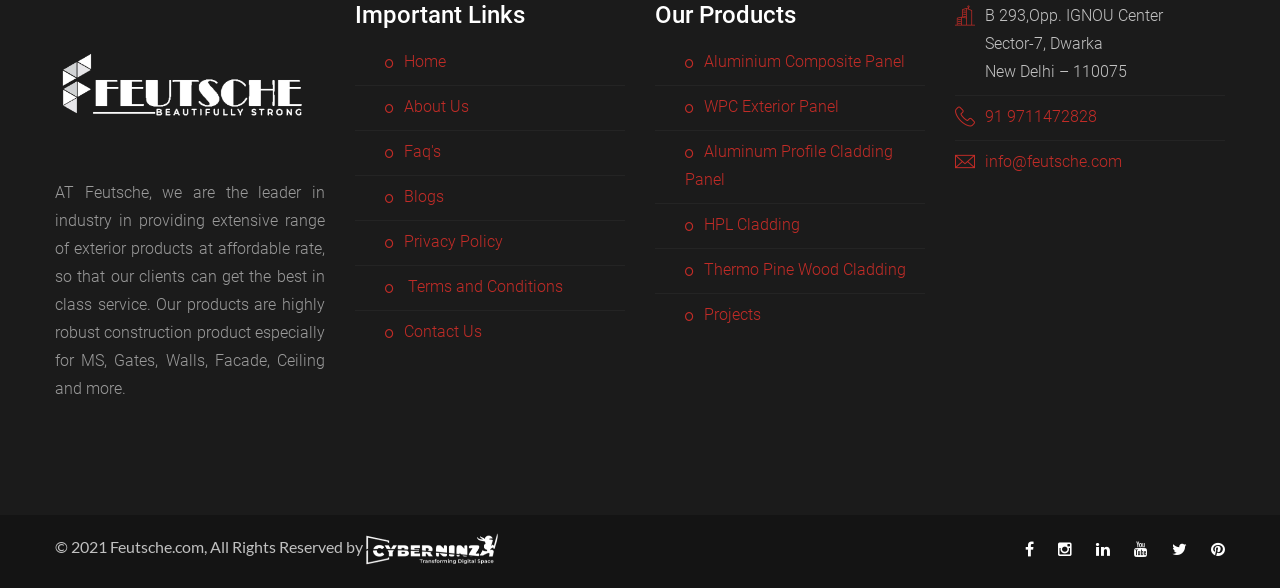Using the element description: "Aluminium Composite Panel", determine the bounding box coordinates for the specified UI element. The coordinates should be four float numbers between 0 and 1, [left, top, right, bottom].

[0.55, 0.089, 0.707, 0.121]